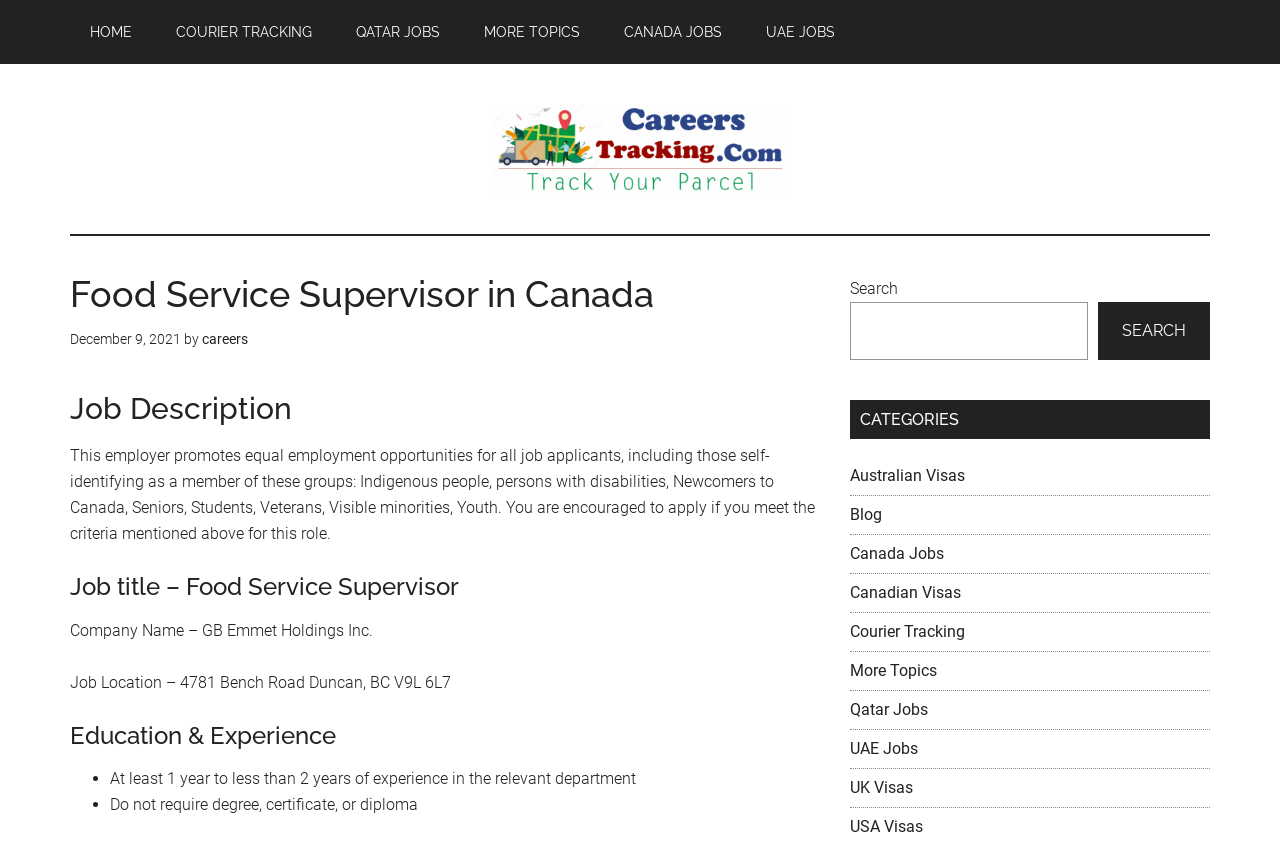Create a detailed narrative describing the layout and content of the webpage.

This webpage is about a job opportunity for a Food Service Supervisor in Canada. At the top, there are three "Skip to" links, followed by a navigation menu with links to different sections of the website, including "HOME", "COURIER TRACKING", "QATAR JOBS", "CANADA JOBS", and "UAE JOBS". 

Below the navigation menu, there is a header section with a heading "Food Service Supervisor in Canada" and a time stamp "December 9, 2021". The header section also includes a link to "careers". 

The main content of the webpage is divided into sections, including "Job Description", "Job title – Food Service Supervisor", "Job Location", and "Education & Experience". The "Job Description" section mentions that the employer promotes equal employment opportunities for all job applicants. The "Job title" section specifies the company name and job location. The "Education & Experience" section lists the required experience and education for the job.

On the right side of the webpage, there is a primary sidebar with a search box and a list of categories, including "Australian Visas", "Blog", "Canada Jobs", and others. Each category is a link to a different webpage.